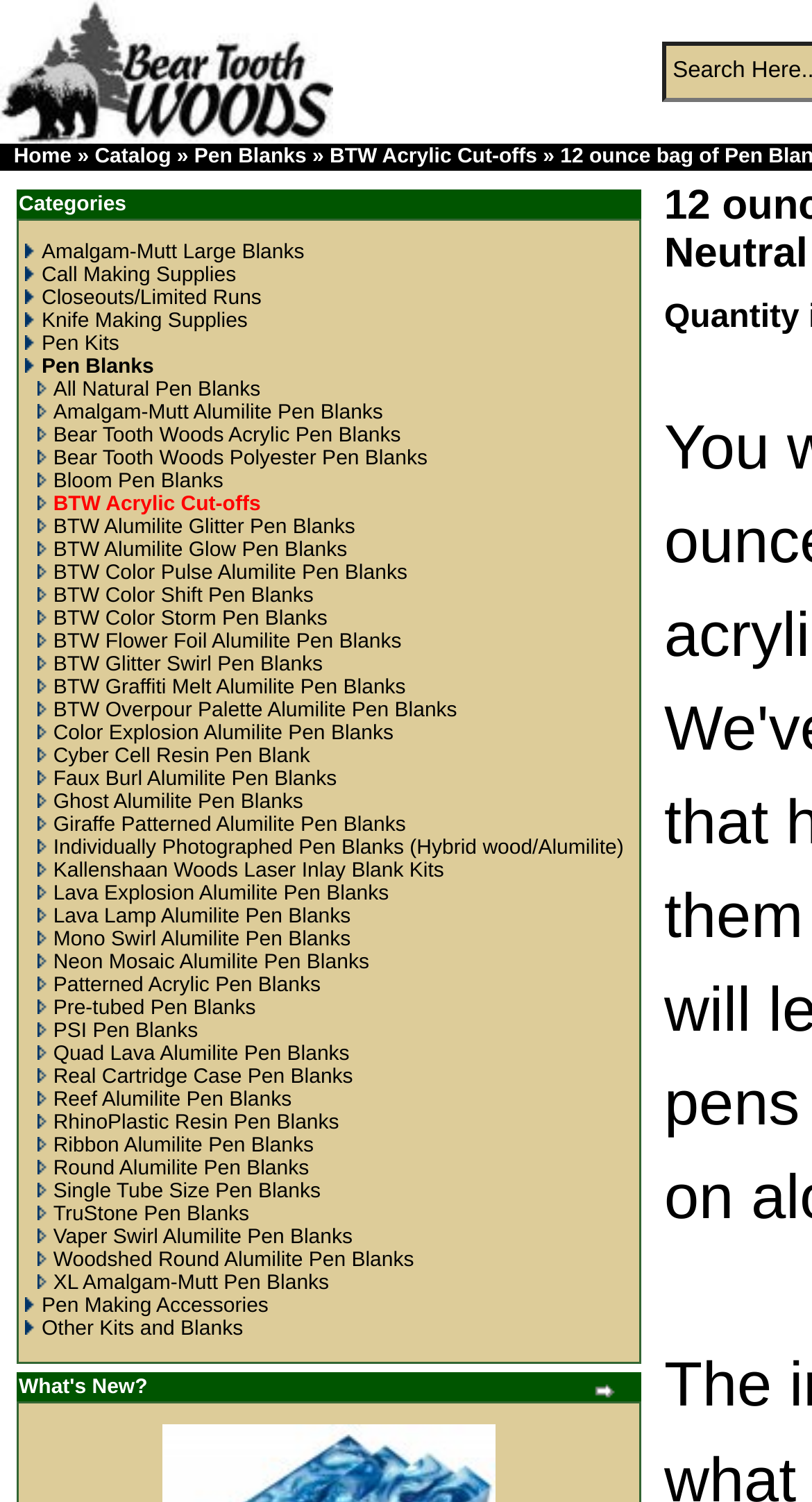What is the first category listed?
Carefully analyze the image and provide a detailed answer to the question.

The first category listed can be found by looking at the first link element in the layout table row, which says 'Amalgam-Mutt Large Blanks'.